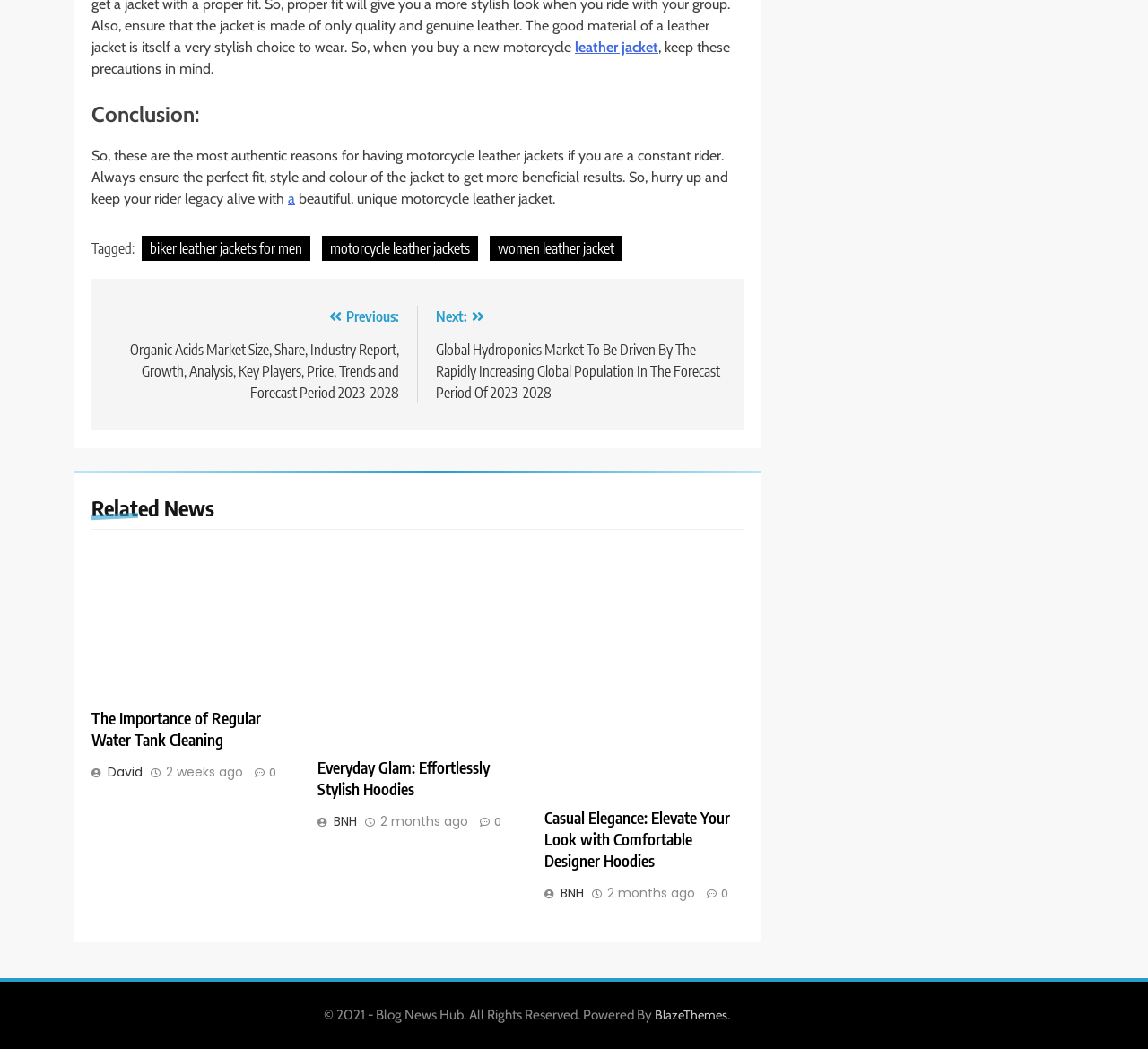Respond with a single word or short phrase to the following question: 
What is the title of the third article in the 'Related News' section?

Casual Elegance